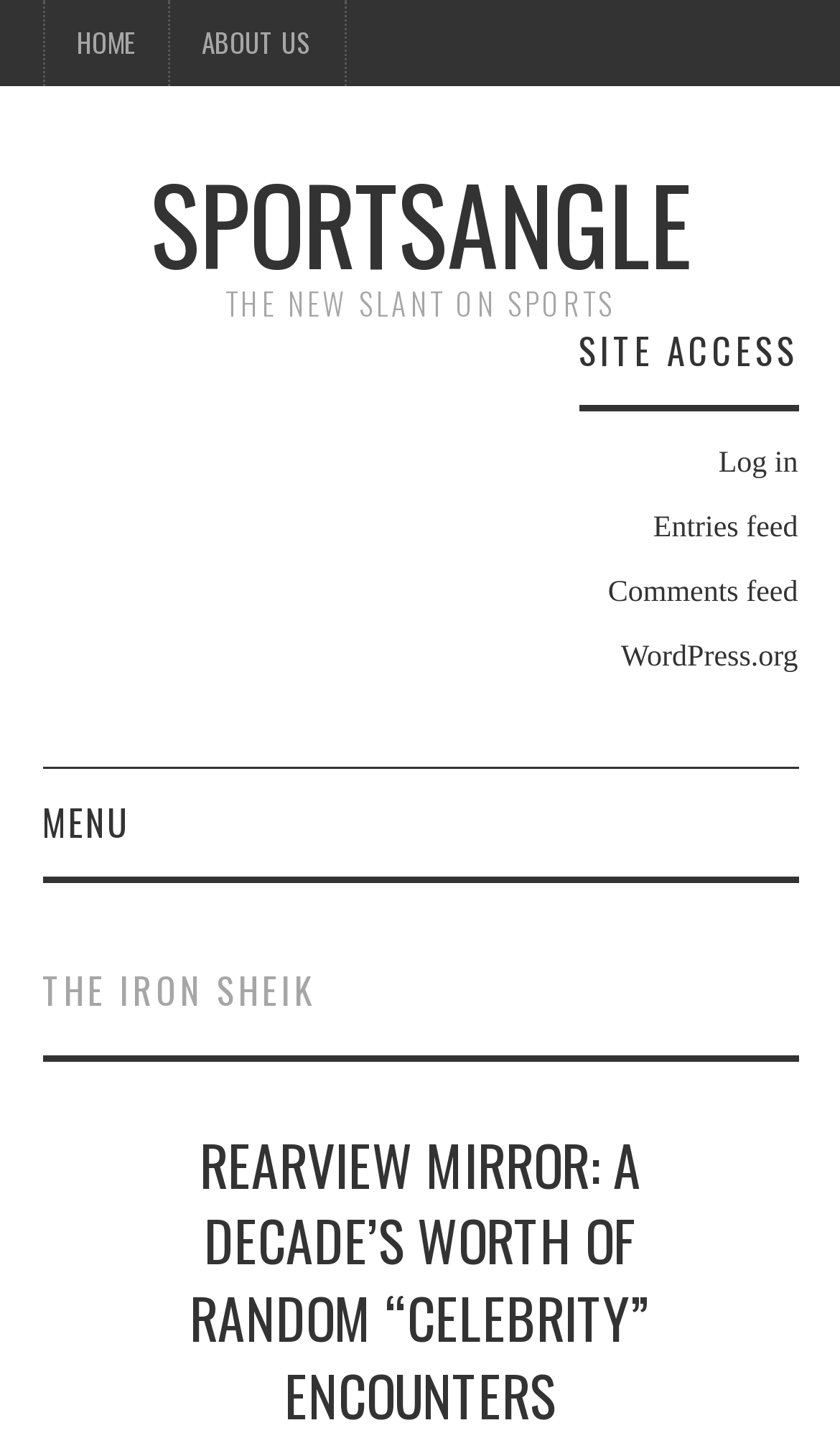Find and extract the text of the primary heading on the webpage.

THE IRON SHEIK